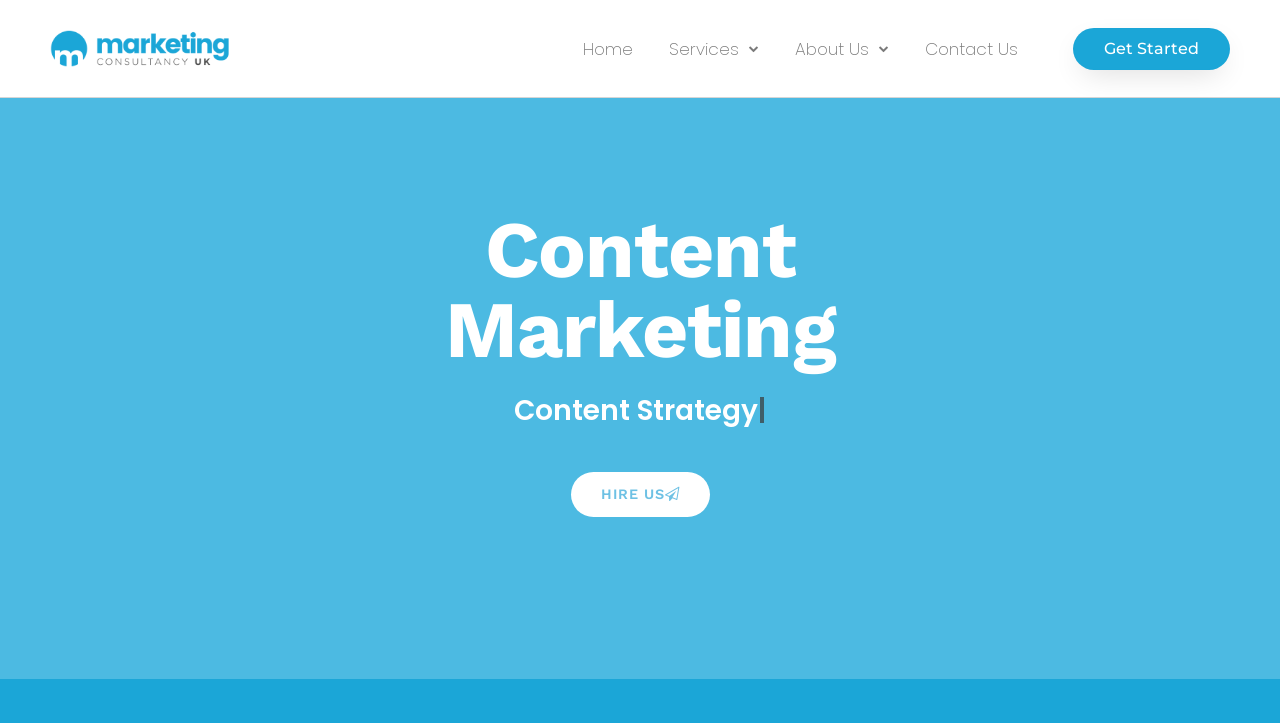Refer to the element description Services and identify the corresponding bounding box in the screenshot. Format the coordinates as (top-left x, top-left y, bottom-right x, bottom-right y) with values in the range of 0 to 1.

[0.513, 0.054, 0.602, 0.081]